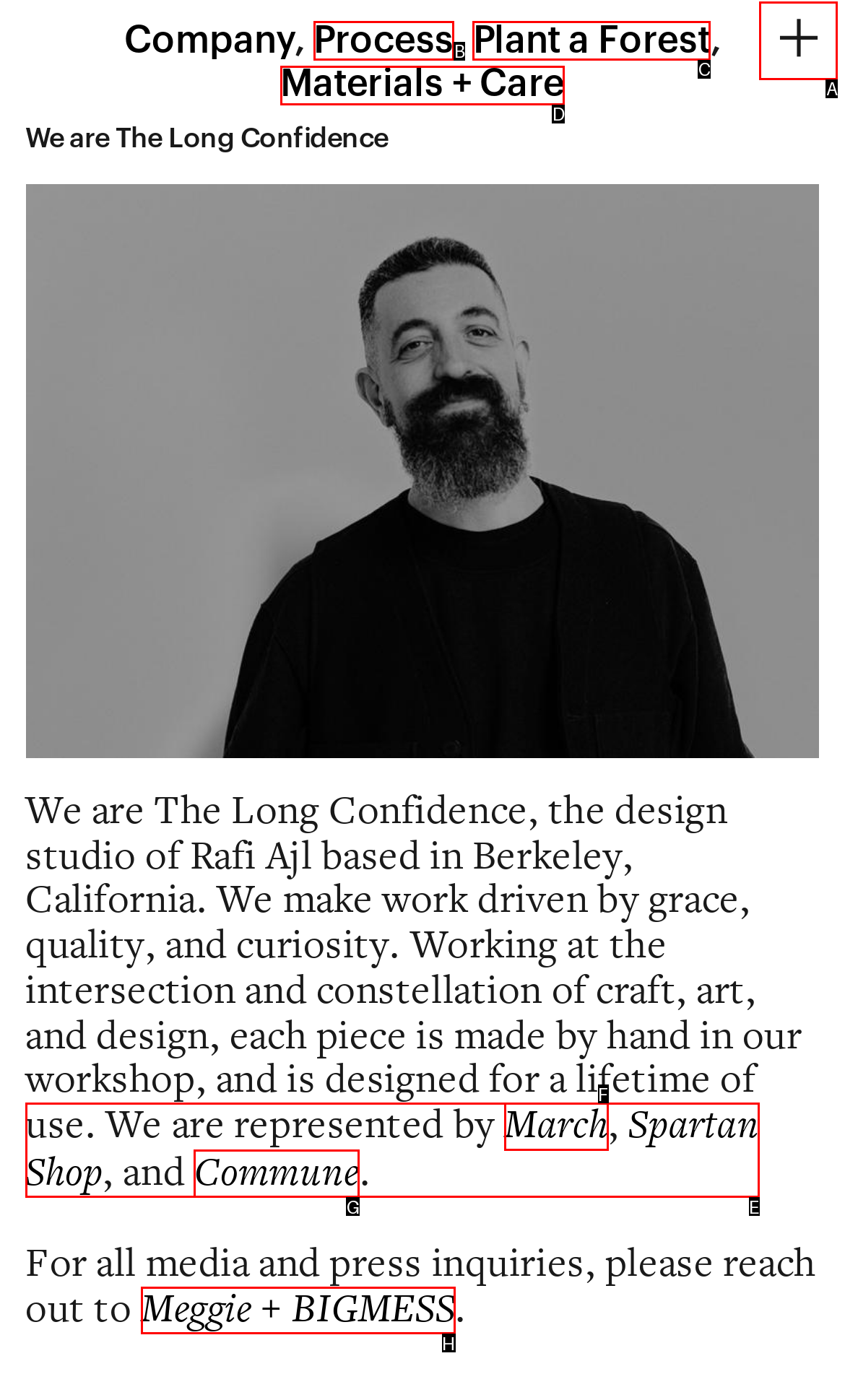Select the letter associated with the UI element you need to click to perform the following action: Learn about materials and care
Reply with the correct letter from the options provided.

D